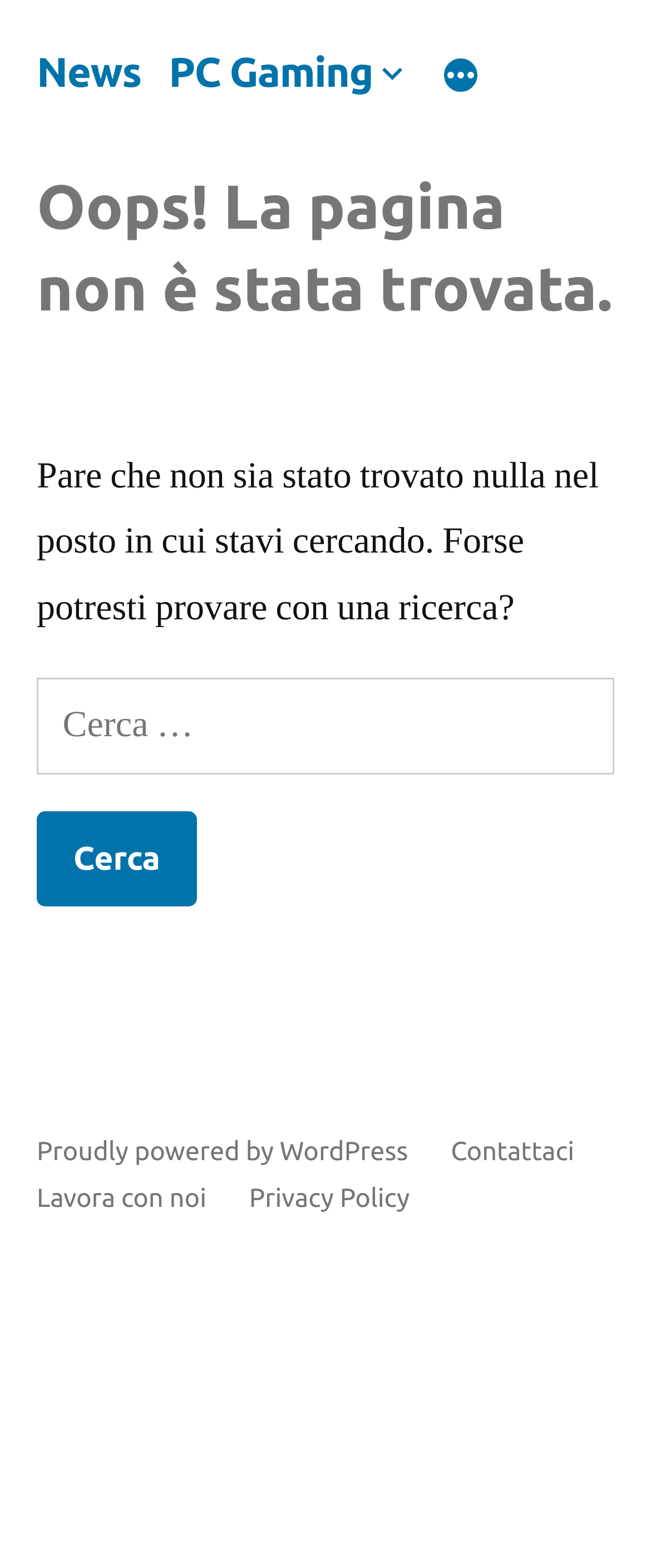Identify and generate the primary title of the webpage.

Oops! La pagina non è stata trovata.